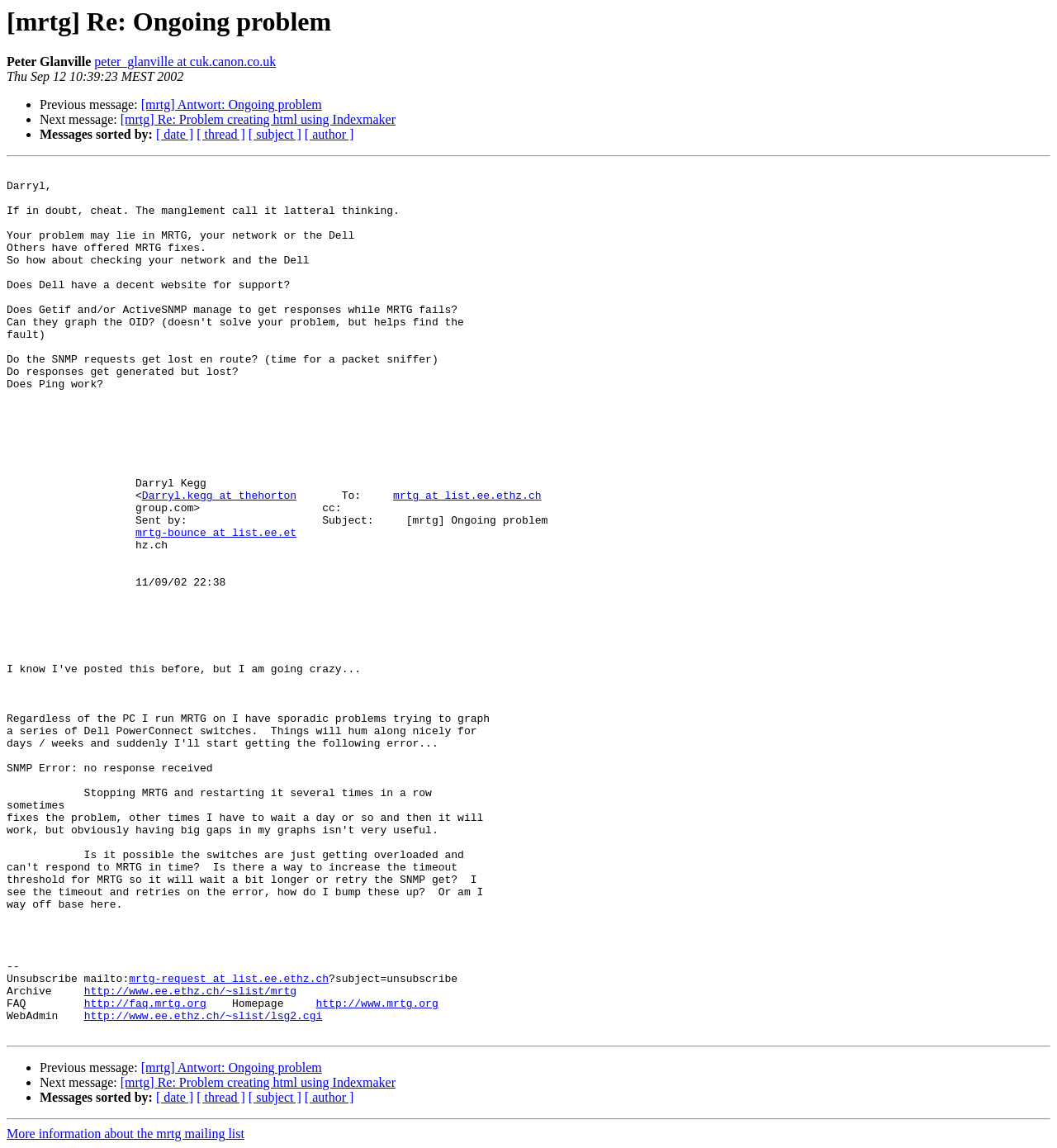Please identify the bounding box coordinates of the clickable area that will allow you to execute the instruction: "Check the 'Next Post'".

None